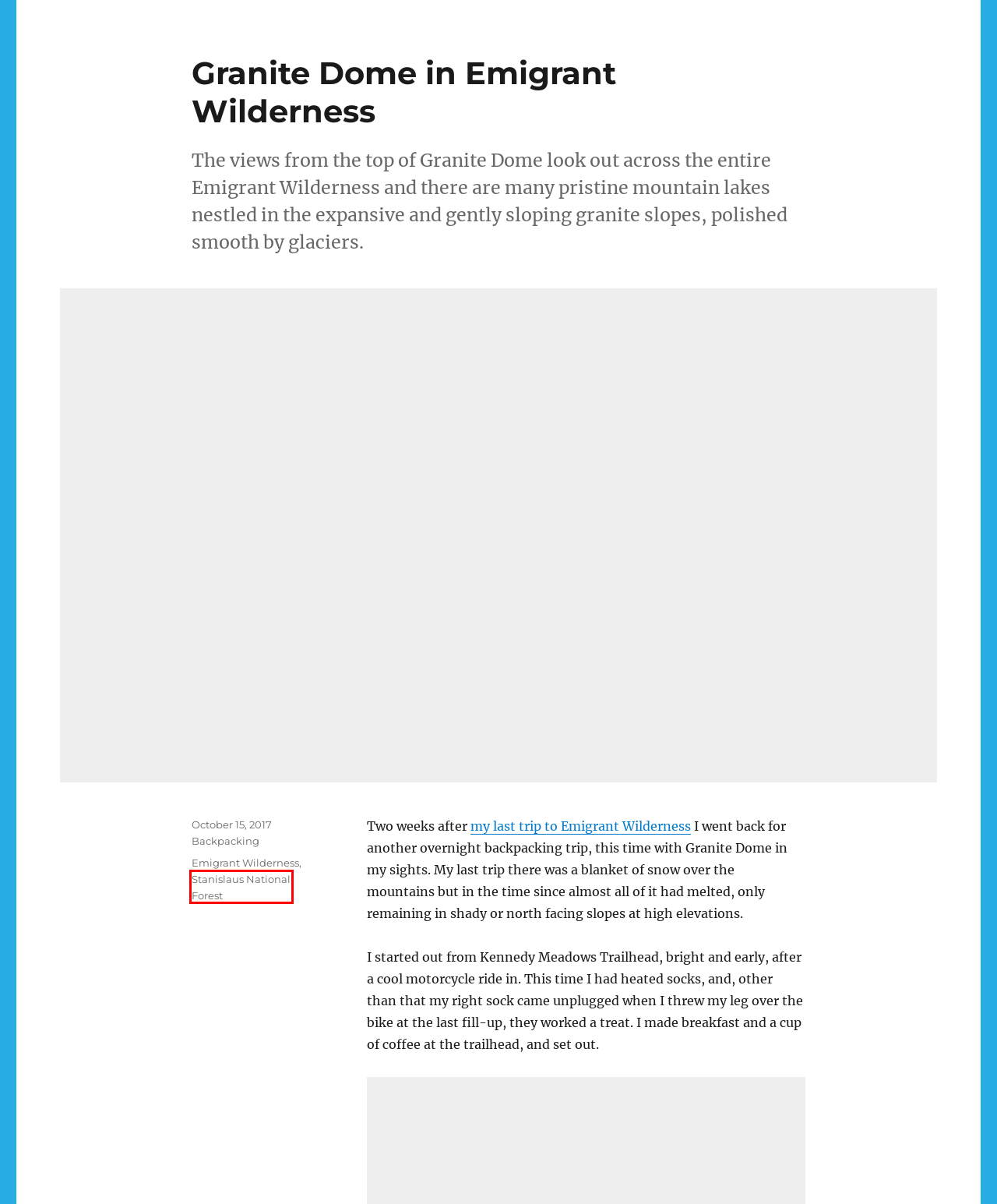A screenshot of a webpage is given, marked with a red bounding box around a UI element. Please select the most appropriate webpage description that fits the new page after clicking the highlighted element. Here are the candidates:
A. Emigrant Wilderness – Hiking in California
B. Granite Dome in Emigrant Wilderness – Hiking in California
C. Black Mountain from Rhus Ridge – Hiking in California
D. Hiking in California
E. Grouse Creek to Soda Canyon in Emigrant Wilderness – Hiking in California
F. Windy Hill Loop – Hiking in California
G. Hetch Hetchy North Rim: Hetch Hetchy Dome and Condon Peak – Hiking in California
H. Stanislaus National Forest – Hiking in California

H